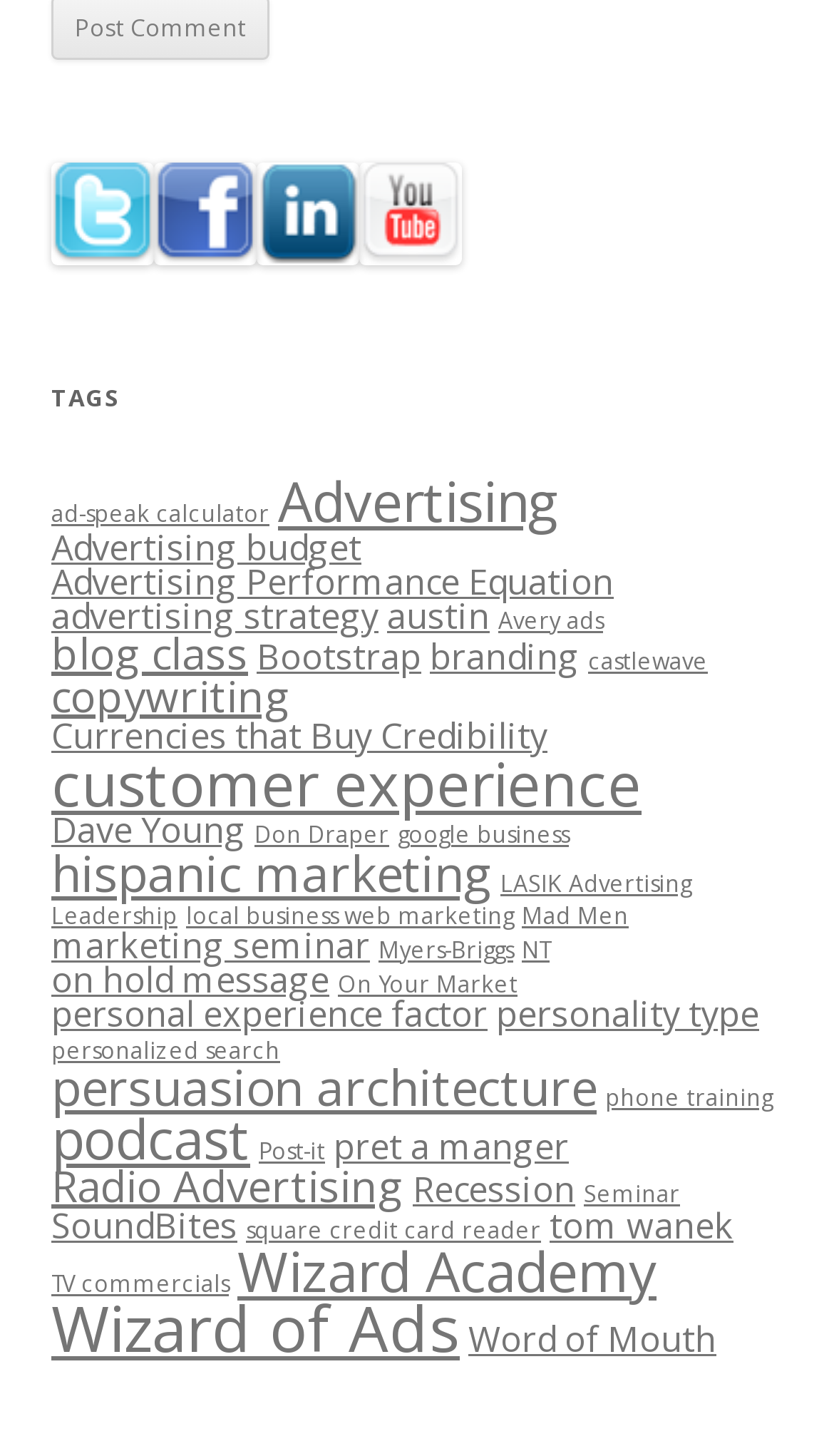Identify the bounding box coordinates of the section that should be clicked to achieve the task described: "Learn about Wizard of Ads".

[0.062, 0.883, 0.551, 0.942]